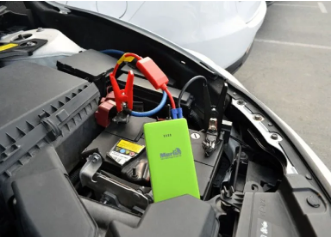Paint a vivid picture of the image with your description.

The image showcases a jumper starter connected to a car battery, highlighting its role as an essential tool for emergency situations. The compact green device, designed for portability, is positioned atop the battery, with jumper cables attached to the terminals. This setup illustrates the functionality of jumper starters, which do not require an external power source to jump-start a vehicle when the battery is dead. The advanced technology behind these devices, often using lithium-polymer batteries, allows them to deliver substantial starting currents, making them a reliable choice for motorists. This depiction emphasizes the convenience and efficiency of modern boosters in automotive maintenance and emergency preparedness.